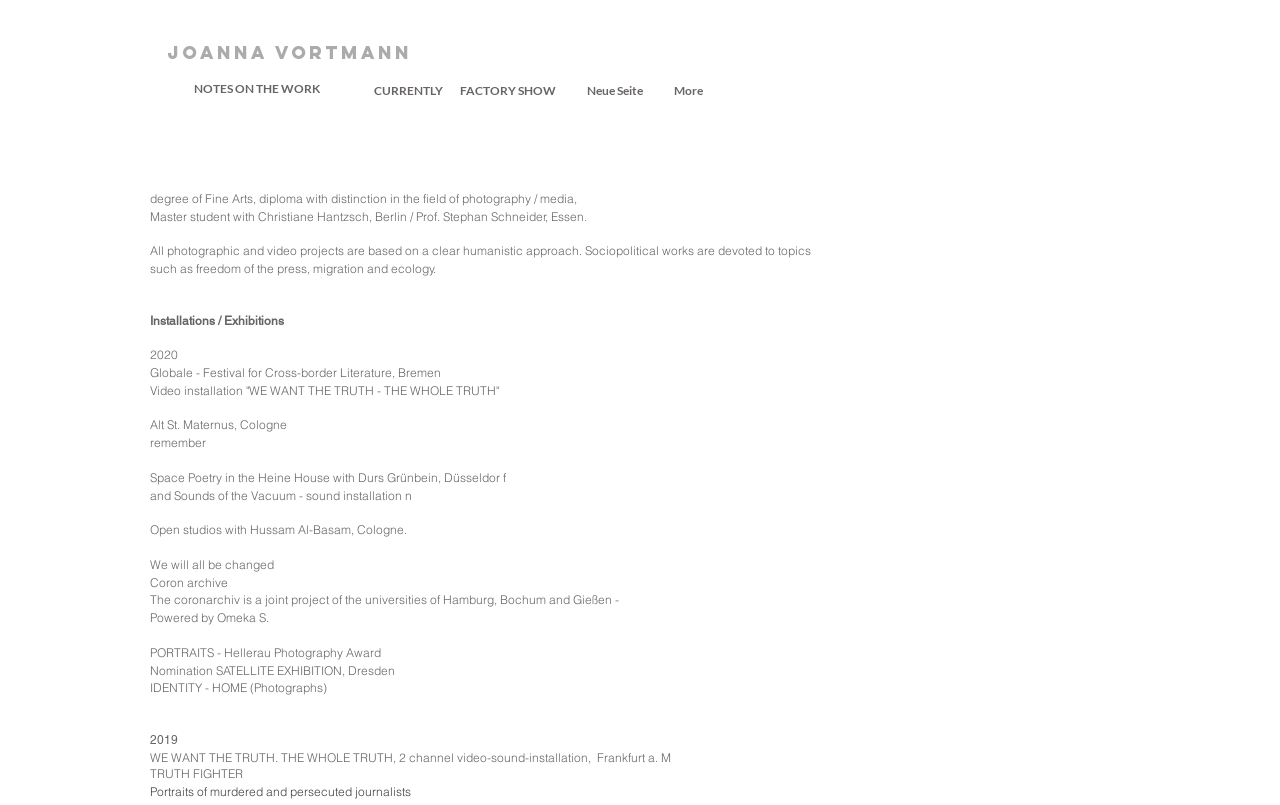Please reply with a single word or brief phrase to the question: 
What is the name of the artist?

Joanna Vortmann